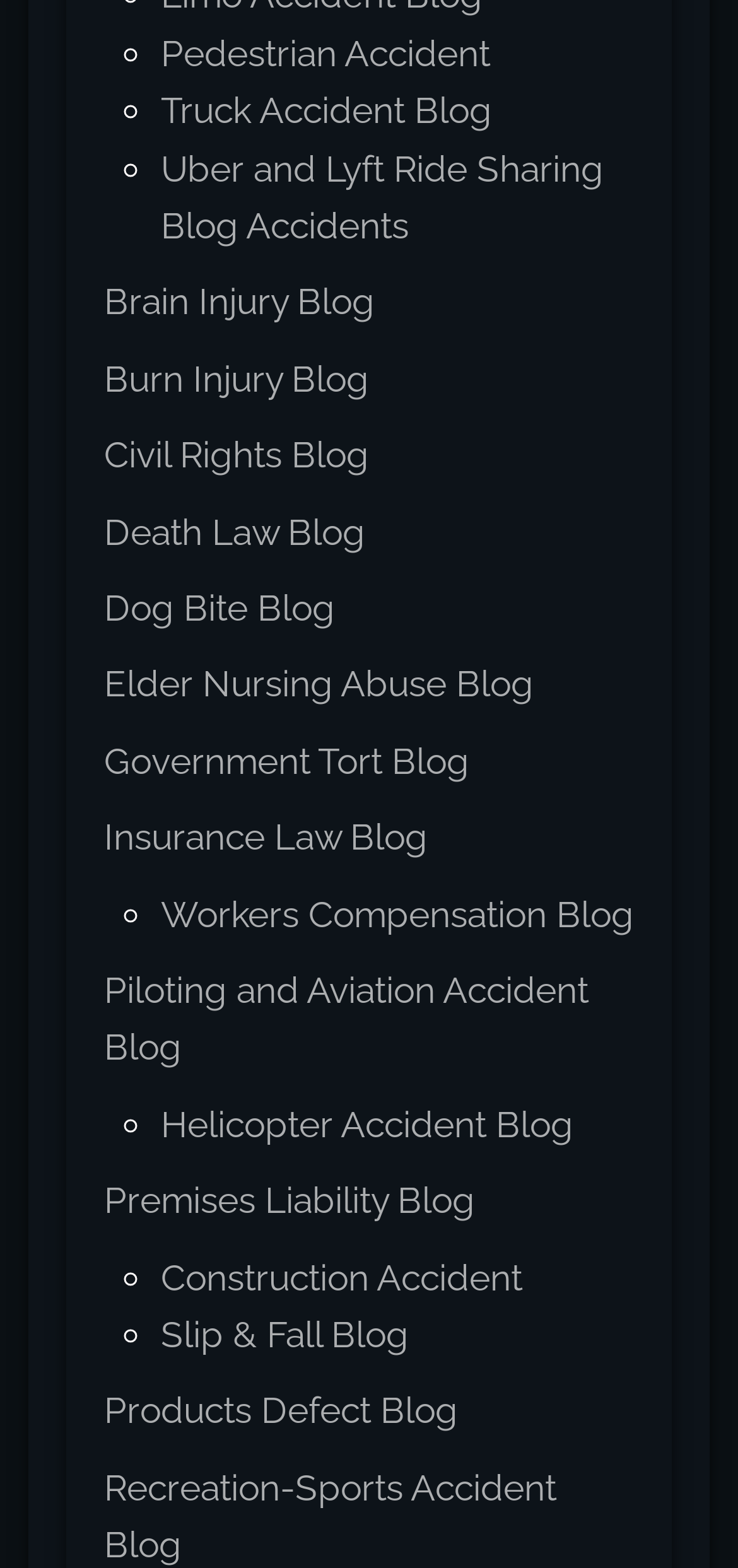Predict the bounding box of the UI element that fits this description: "title="Search"".

None